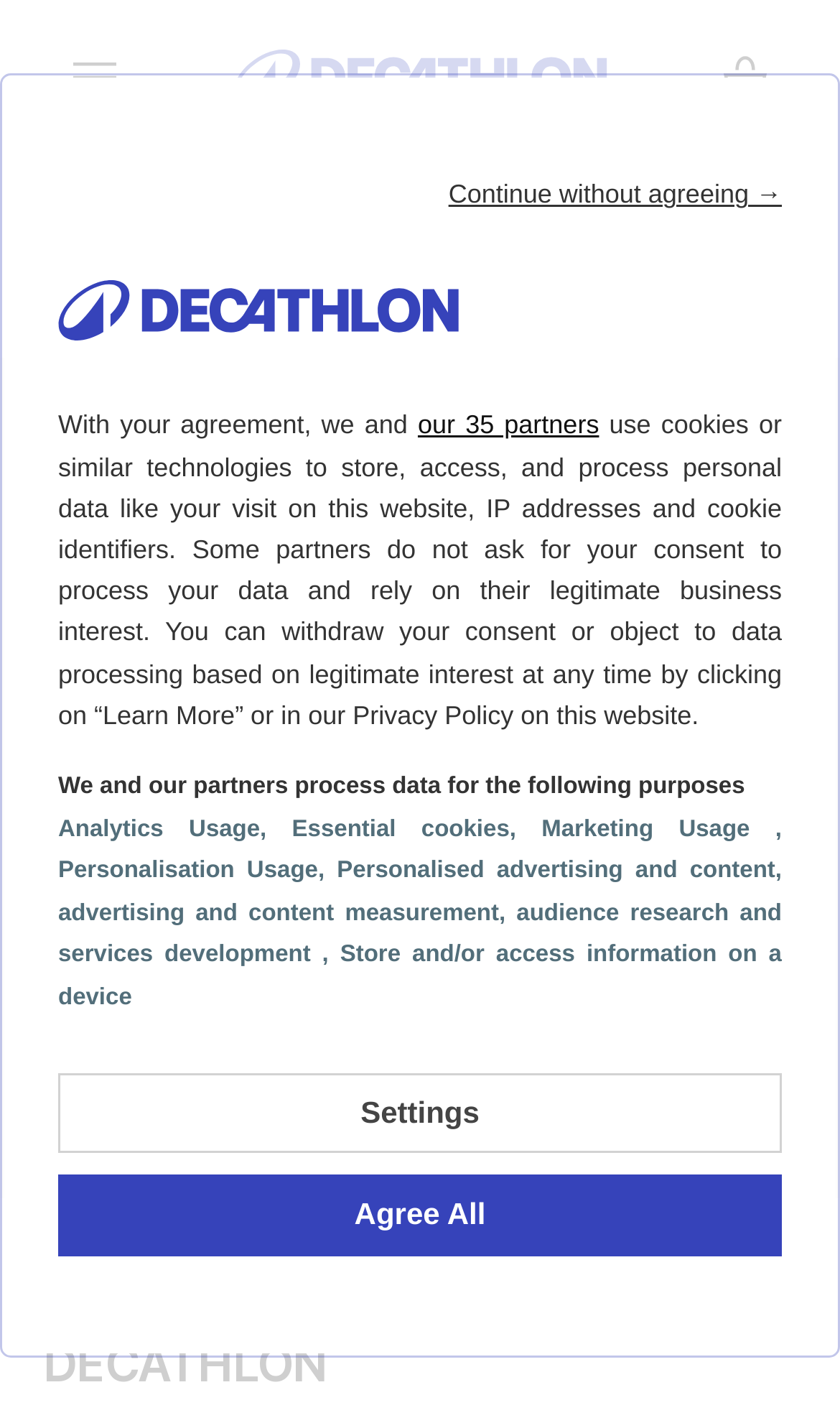Please specify the coordinates of the bounding box for the element that should be clicked to carry out this instruction: "View my bag". The coordinates must be four float numbers between 0 and 1, formatted as [left, top, right, bottom].

[0.826, 0.018, 0.949, 0.091]